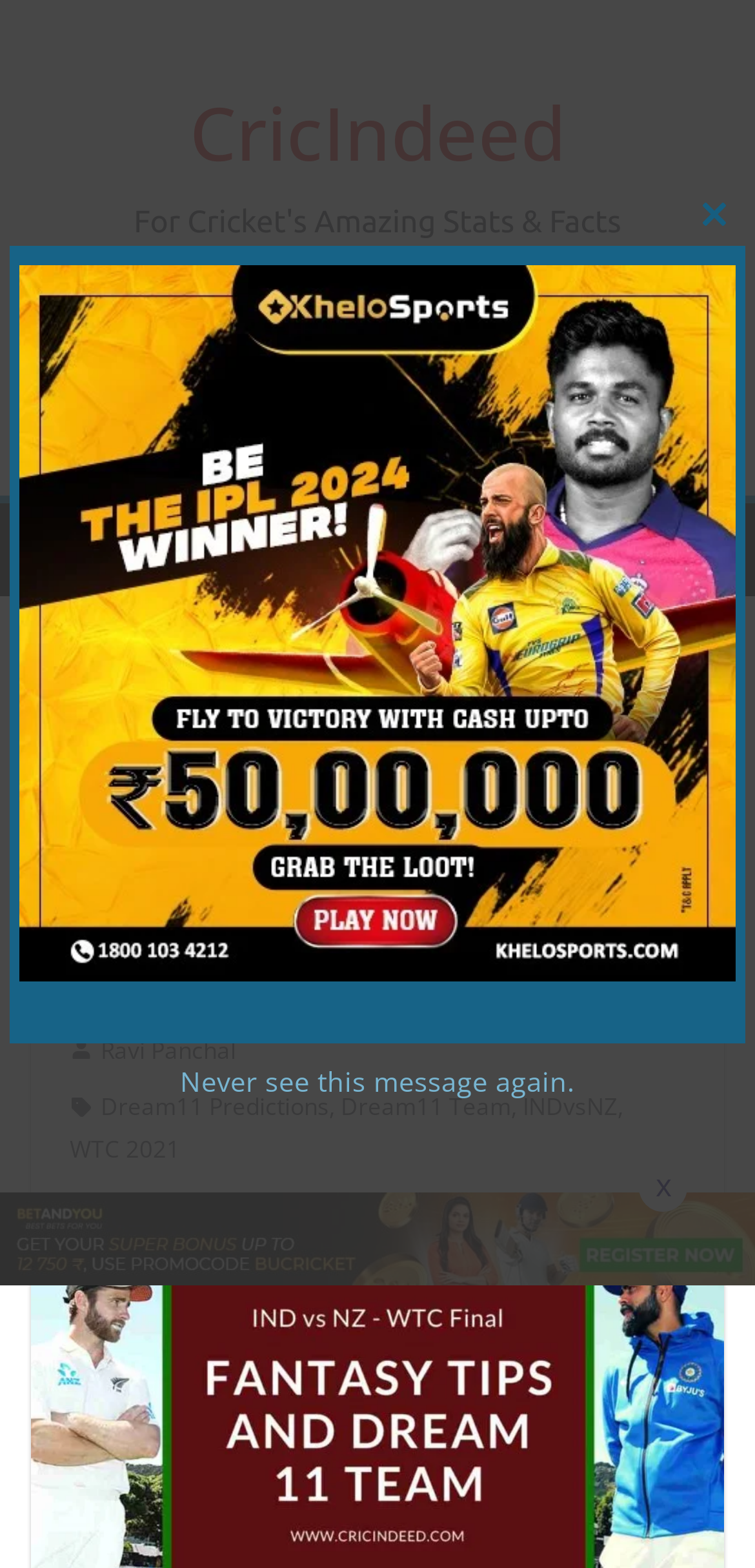Please extract and provide the main headline of the webpage.

IND vs NZ – WTC Final – Dream11 Team, Tips, & Predictions